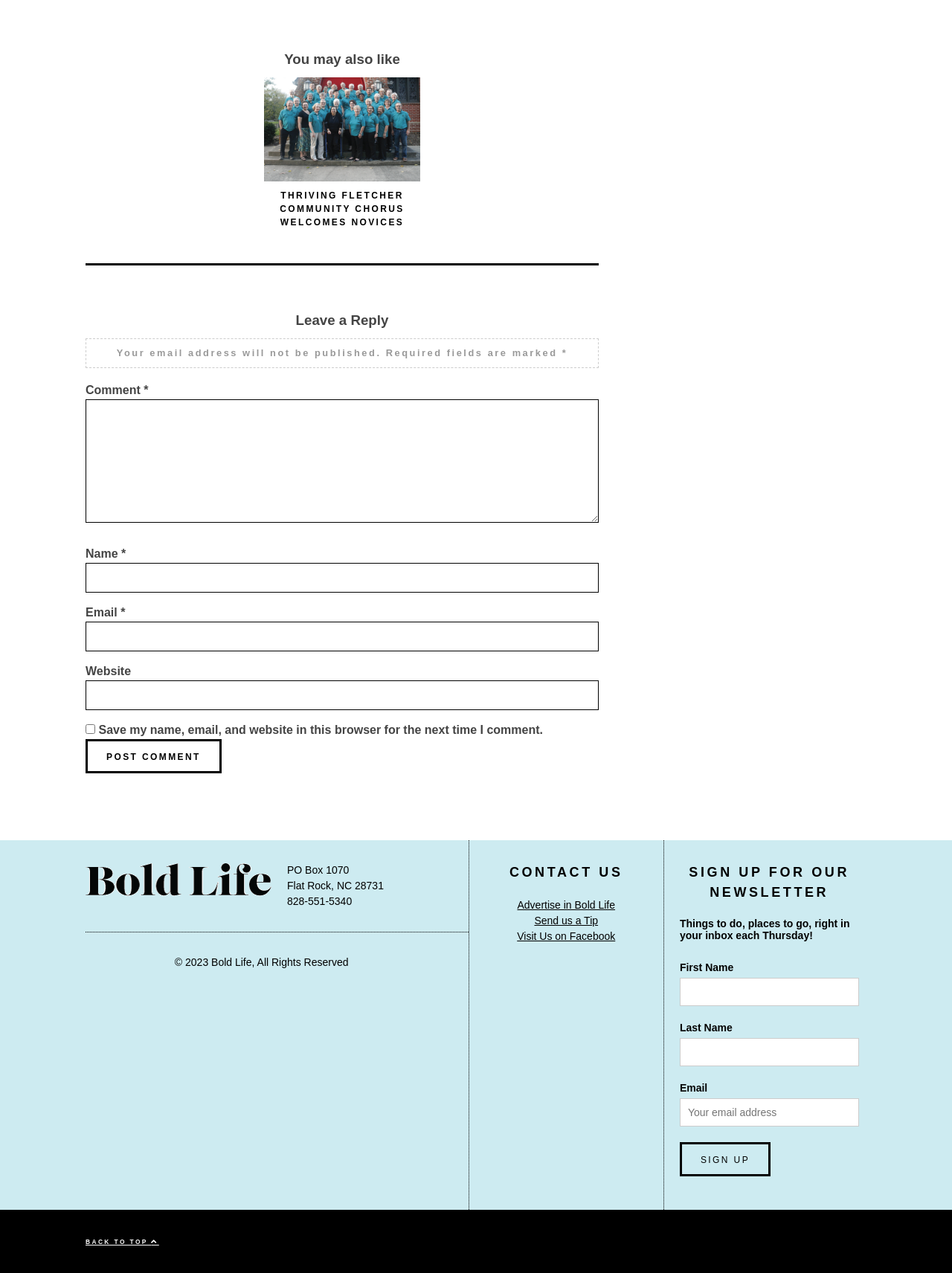Locate the bounding box coordinates of the element that needs to be clicked to carry out the instruction: "Click the 'AMAMI-INOCHIMUKIDASHI' link". The coordinates should be given as four float numbers ranging from 0 to 1, i.e., [left, top, right, bottom].

None